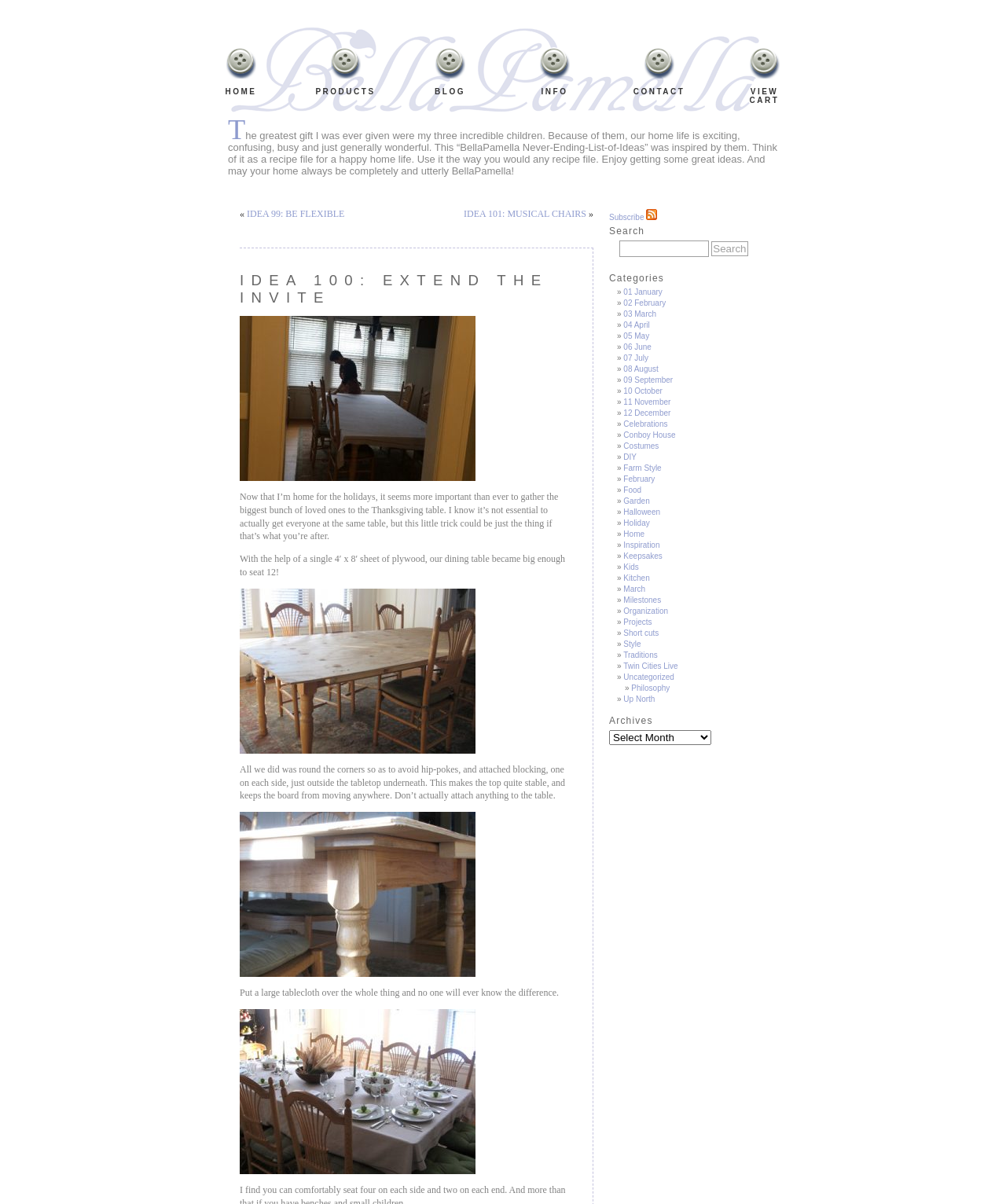Please answer the following question using a single word or phrase: 
How many links are in the navigation menu?

6